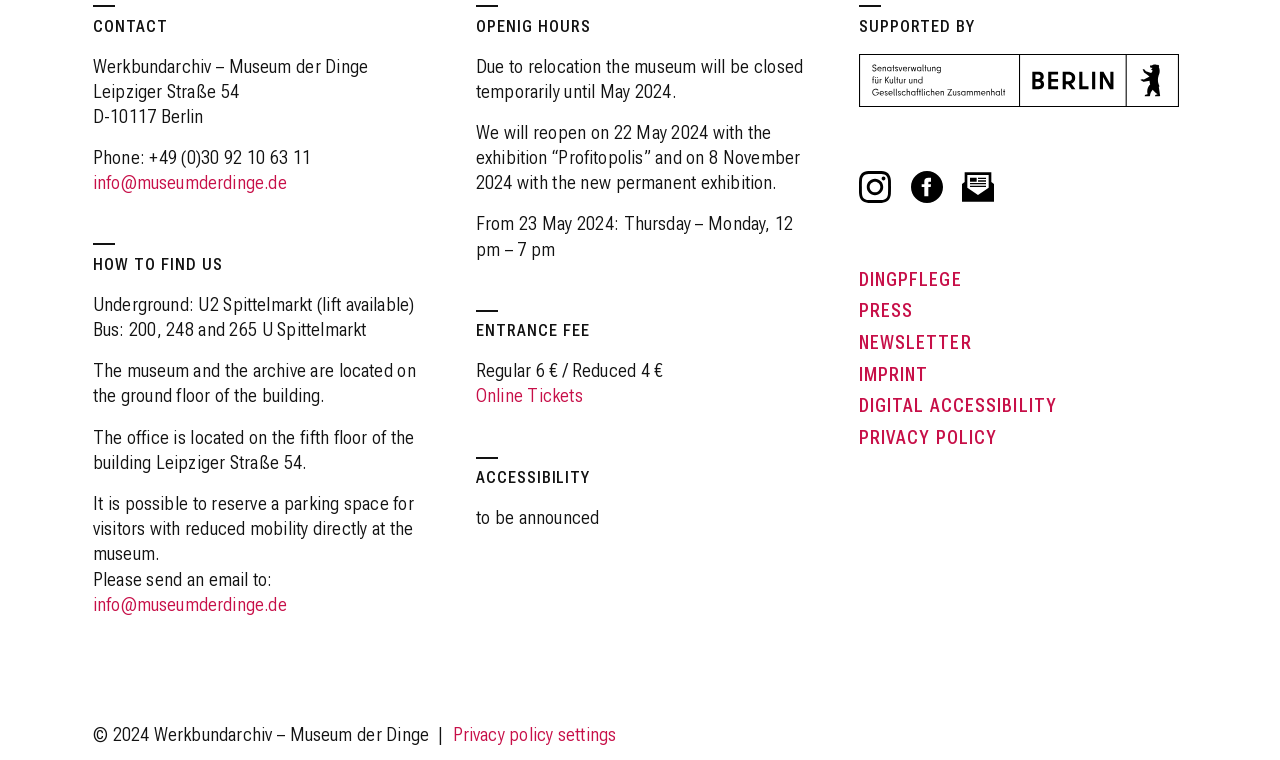What is the museum's phone number?
Based on the image, provide your answer in one word or phrase.

+49 (0)30 92 10 63 11